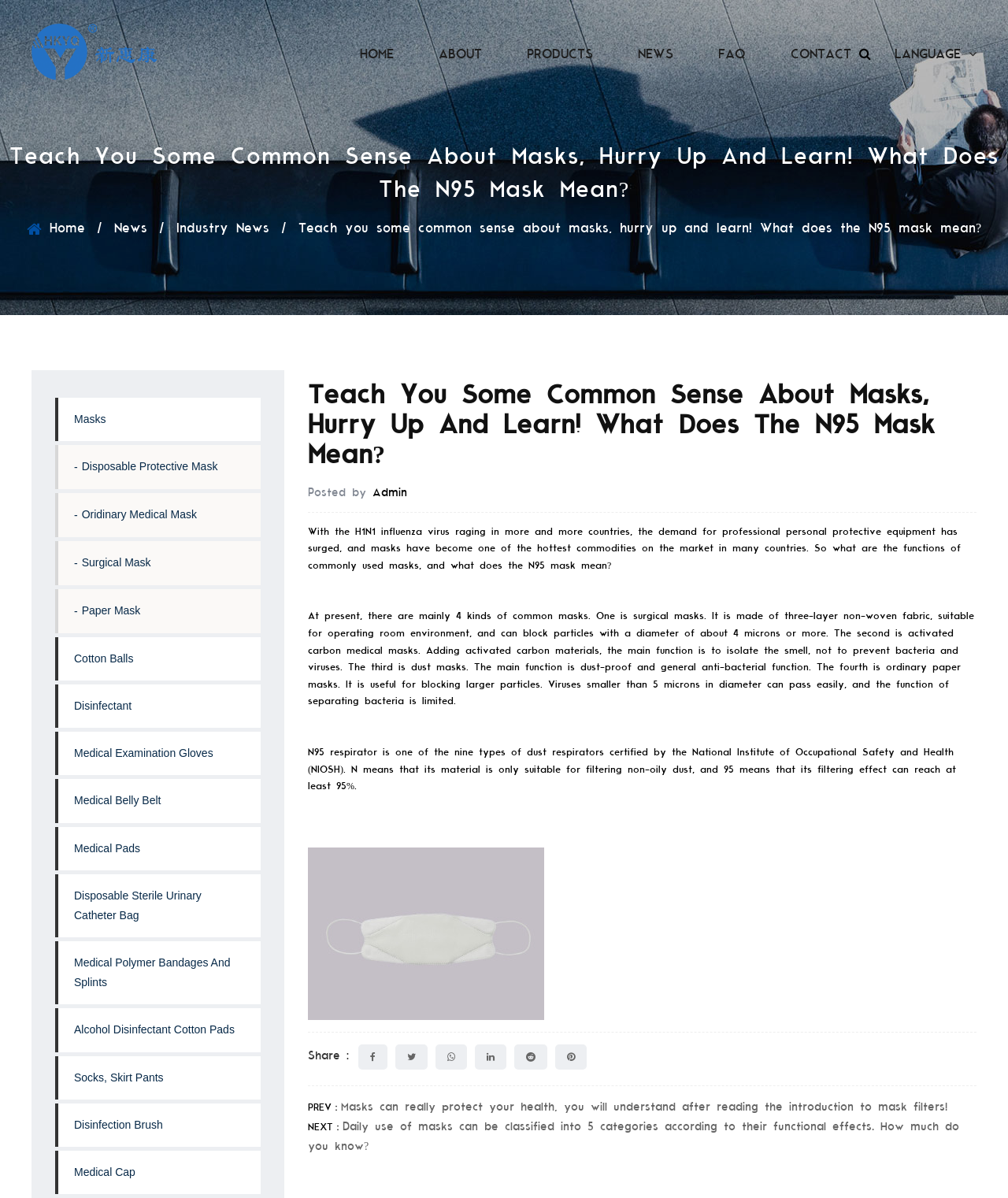Please indicate the bounding box coordinates of the element's region to be clicked to achieve the instruction: "Click the Masks link". Provide the coordinates as four float numbers between 0 and 1, i.e., [left, top, right, bottom].

[0.055, 0.332, 0.259, 0.368]